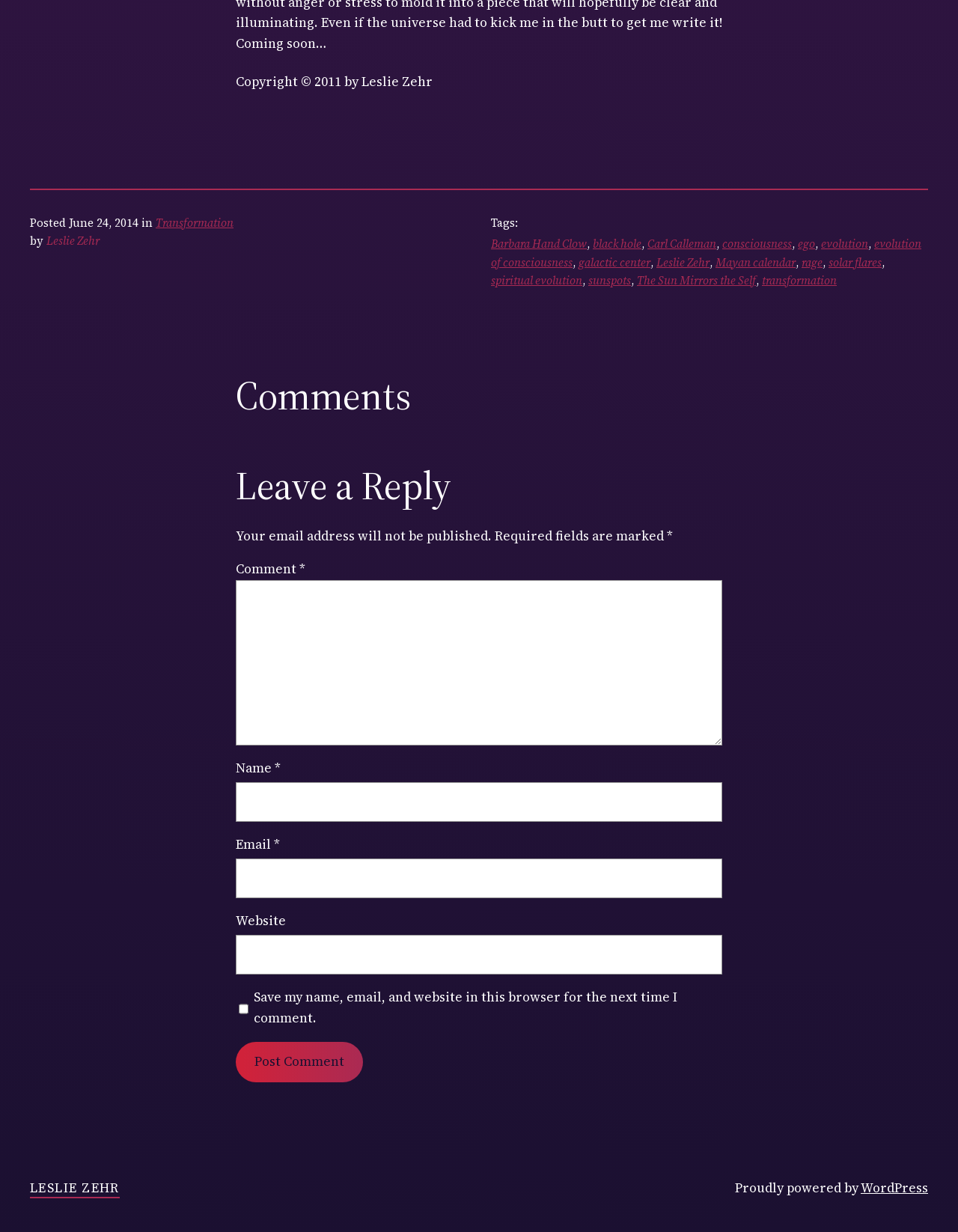Identify the coordinates of the bounding box for the element that must be clicked to accomplish the instruction: "Check the 'Save my name, email, and website in this browser for the next time I comment.' checkbox".

[0.249, 0.805, 0.259, 0.833]